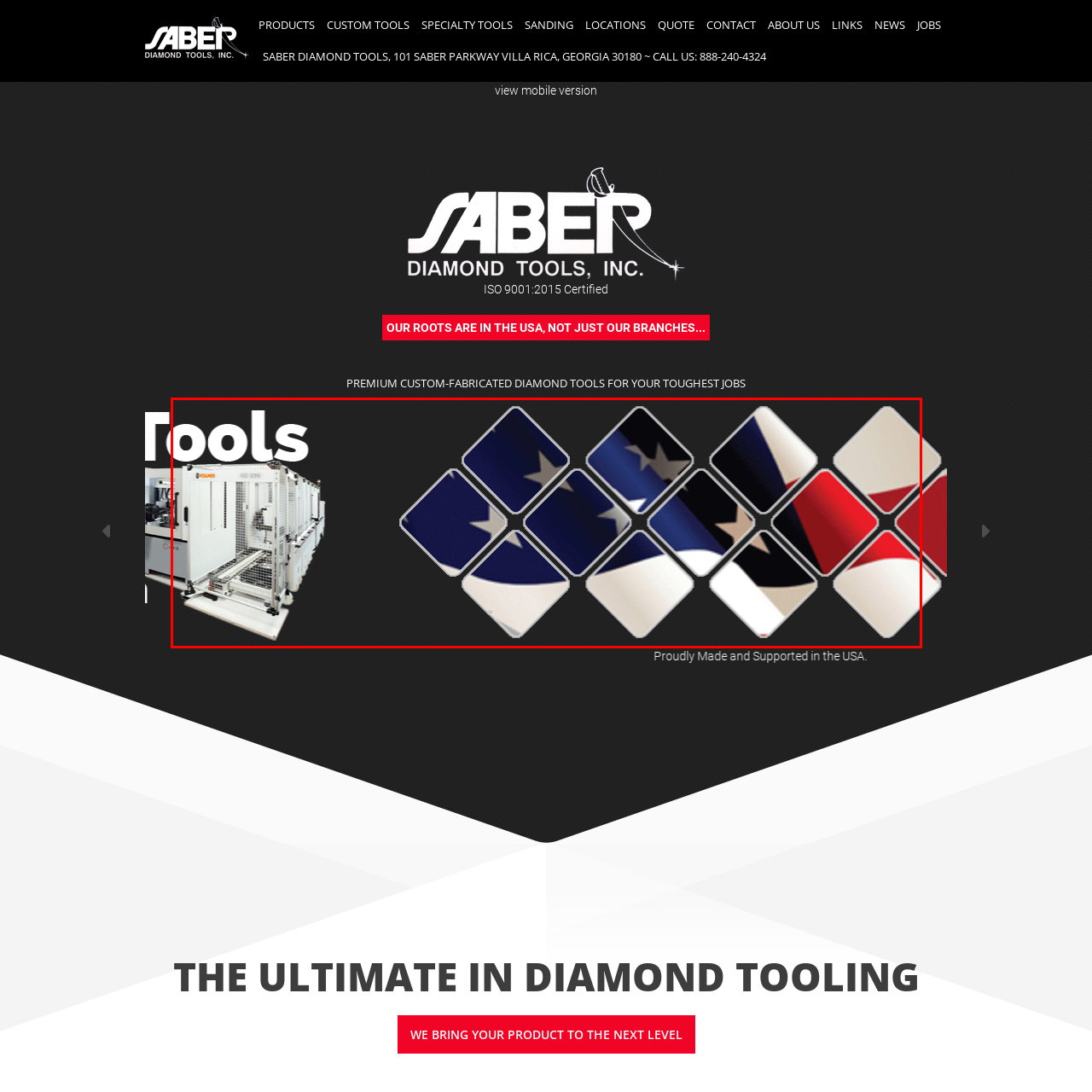Check the section outlined in red, Where are the diamond tools proudly made and supported? Please reply with a single word or phrase.

USA